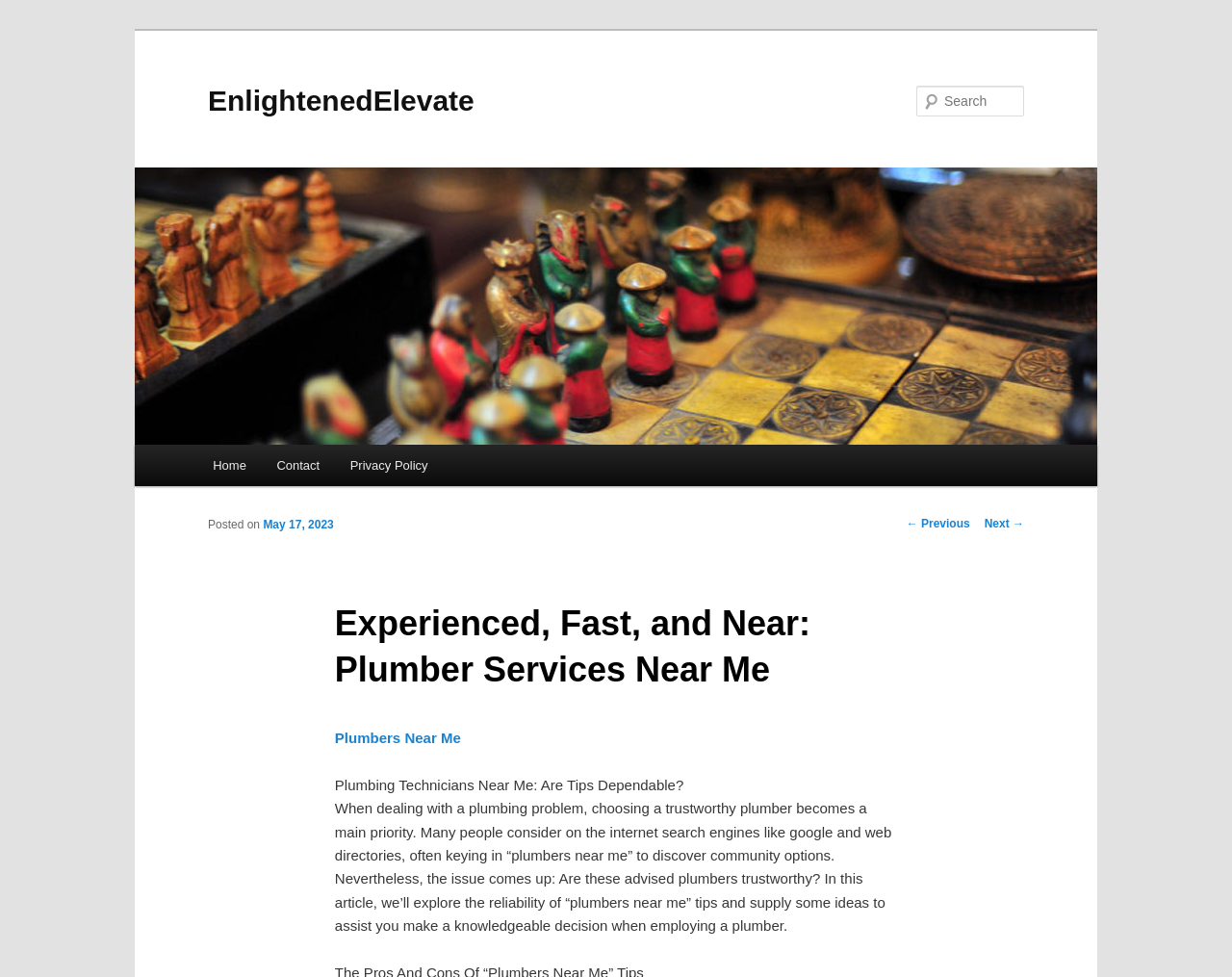Specify the bounding box coordinates of the region I need to click to perform the following instruction: "Read the article about plumbing technicians". The coordinates must be four float numbers in the range of 0 to 1, i.e., [left, top, right, bottom].

[0.272, 0.792, 0.728, 0.816]